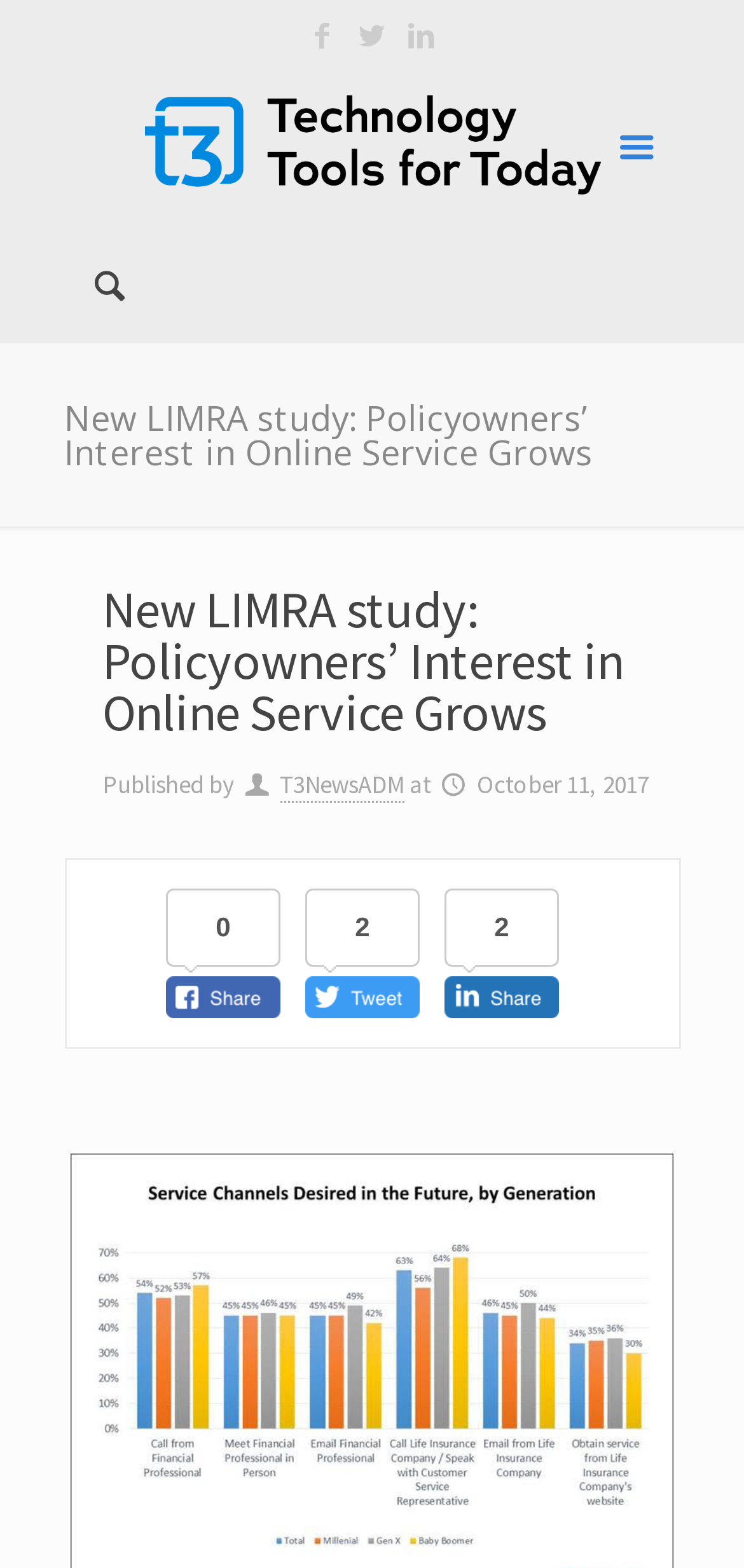Give a detailed account of the webpage, highlighting key information.

The webpage appears to be an article or news page, with a prominent heading "New LIMRA study: Policyowners’ Interest in Online Service Grows" displayed twice, once at the top and again in the middle of the page. 

At the top, there are four social media links, represented by icons, aligned horizontally and centered. Below these icons, there is a link to "t3 Technology Hub" that spans most of the width of the page. 

On the right side of the page, near the top, there is another icon link. On the left side, slightly below the social media links, there is another icon link. 

The main content of the page starts with a "Published by" label, followed by a link to "T3NewsADM", then the word "at", and finally a timestamp "October 11, 2017". This section is positioned below the second occurrence of the main heading. 

There is a small, seemingly empty space, represented by a non-breaking space character, below the main content section.